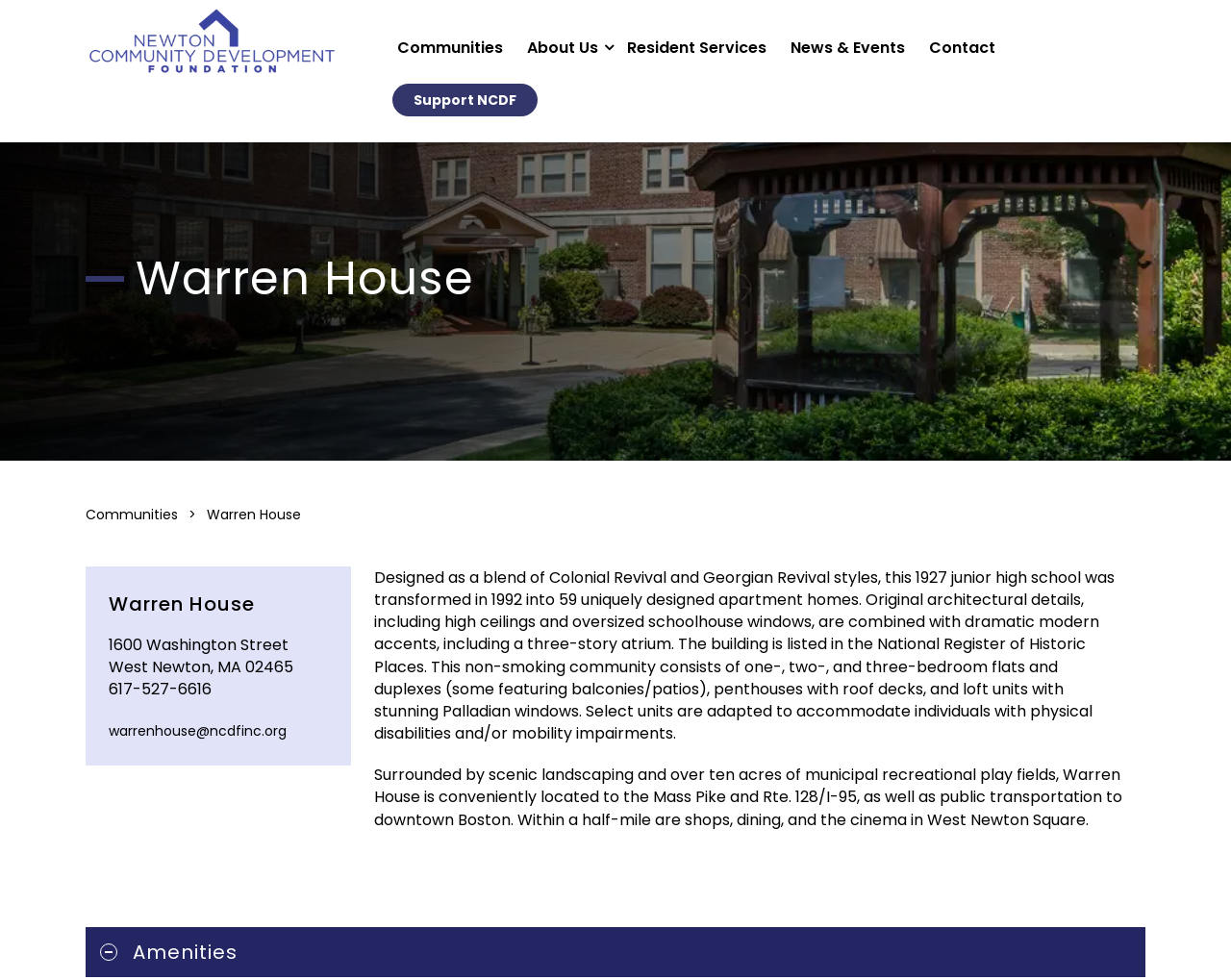Respond to the question with just a single word or phrase: 
How many links are in the top navigation menu?

6